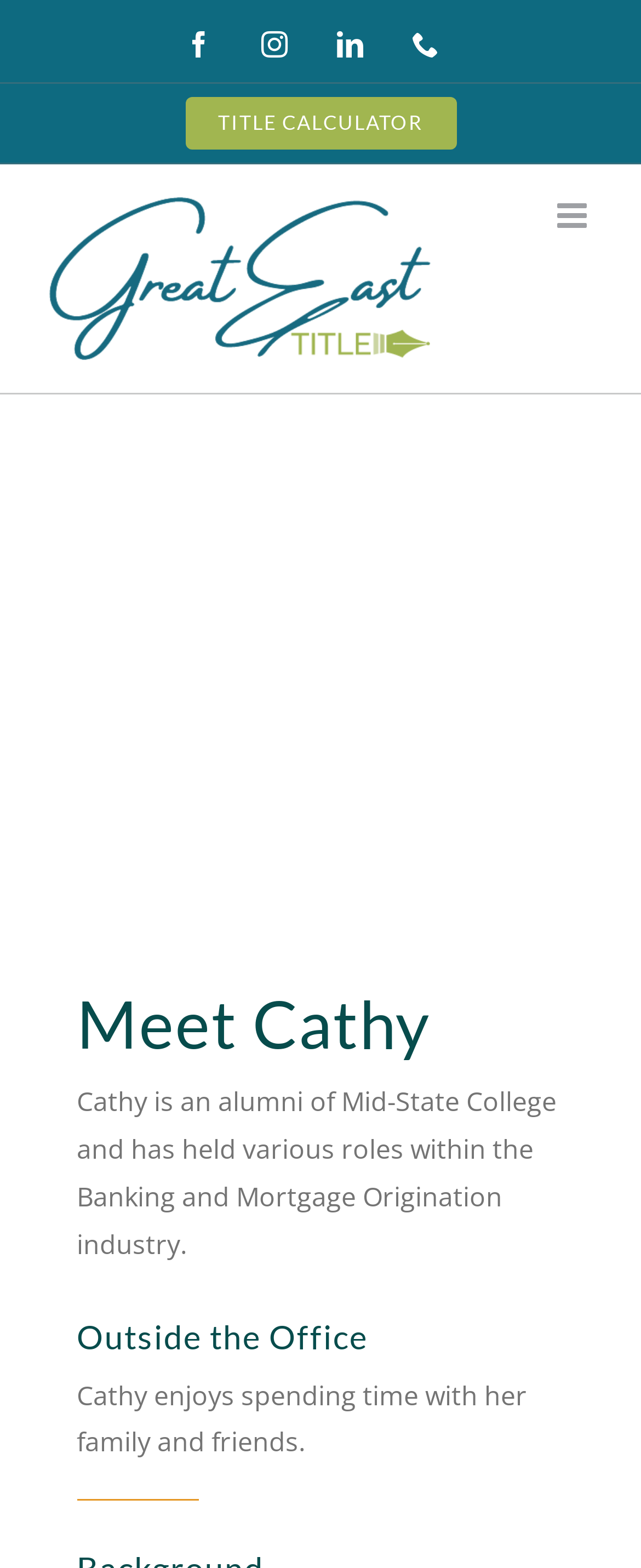Explain the webpage in detail.

The webpage is about Cathy Dorion, a Regional Title Manager. At the top left corner, there are social media links to Facebook, Instagram, and LinkedIn, as well as a phone icon. Next to these icons, there is a secondary menu with a link to a title calculator. 

On the top center, the Great East Title logo is displayed, which is also an image. To the right of the logo, there is a toggle button to open the mobile menu. 

Below the logo, there is a large background image that spans across the page. On top of this image, there is a heading that reads "Meet Cathy". Below this heading, there is a paragraph of text that describes Cathy's educational background and work experience in the banking and mortgage industry. 

Further down, there is another heading that reads "Outside the Office", followed by a paragraph of text that describes Cathy's hobbies and interests outside of work.